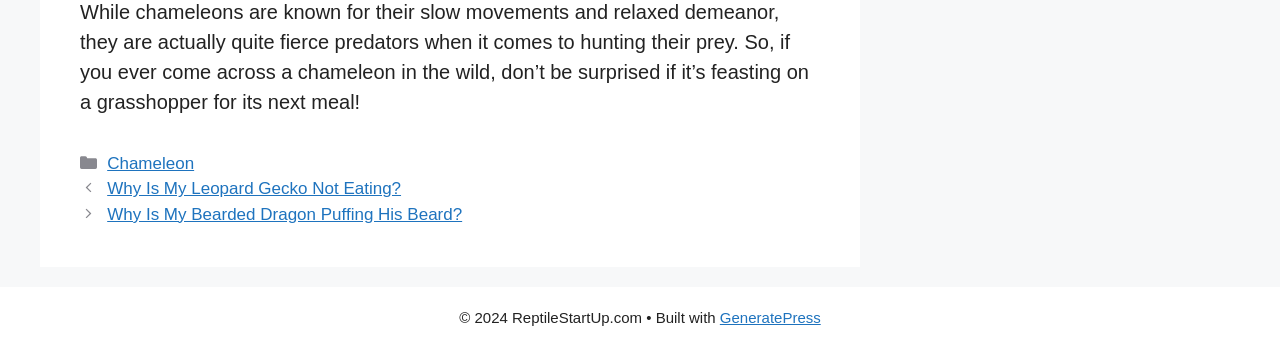What is the theme of the posts section?
Using the information presented in the image, please offer a detailed response to the question.

The theme of the posts section is reptile care, as indicated by the links to articles about leopard geckos and bearded dragons, which suggest that the website provides information and advice on caring for reptiles.